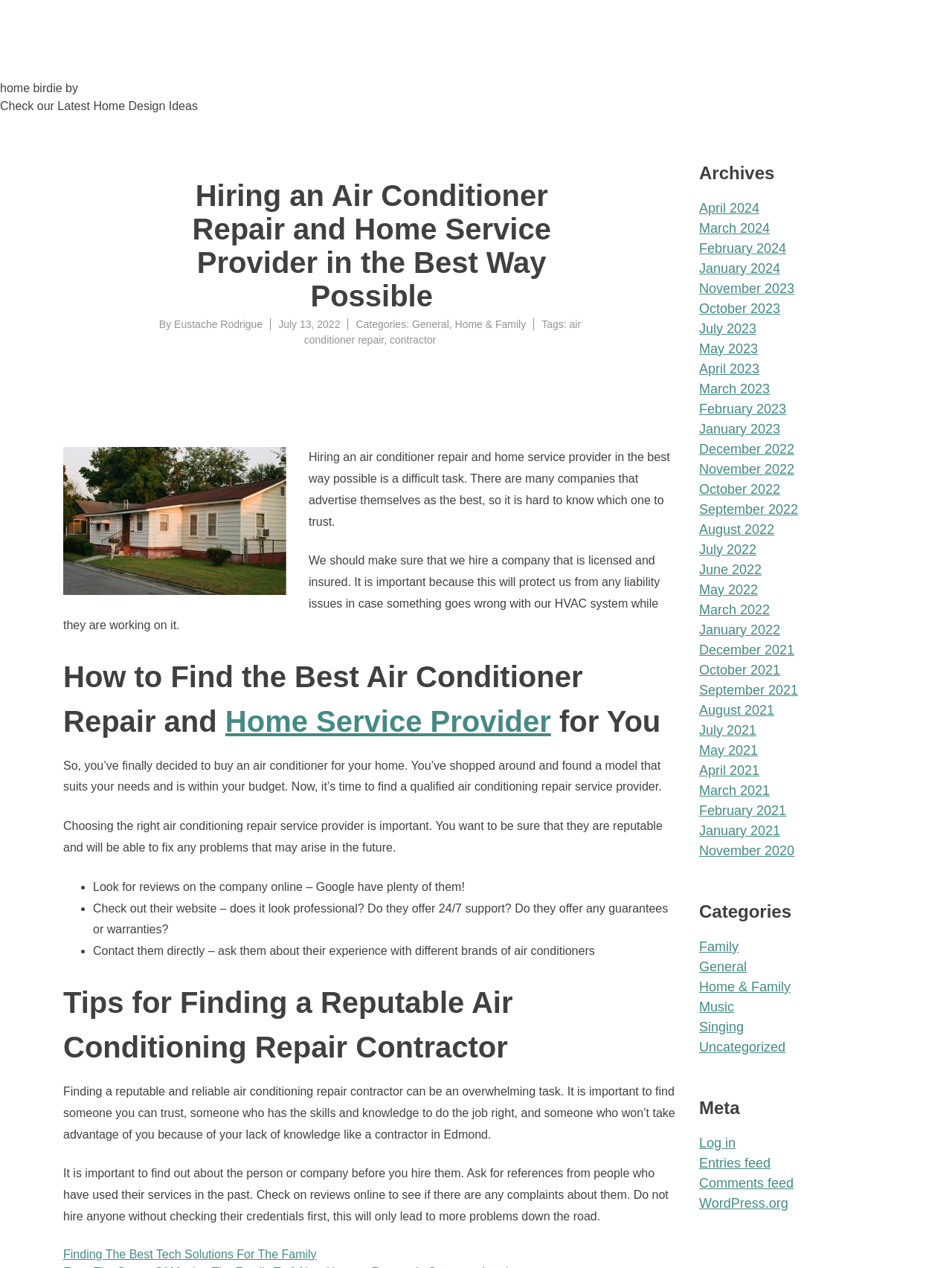Answer this question in one word or a short phrase: What are the categories of the article?

General, Home & Family